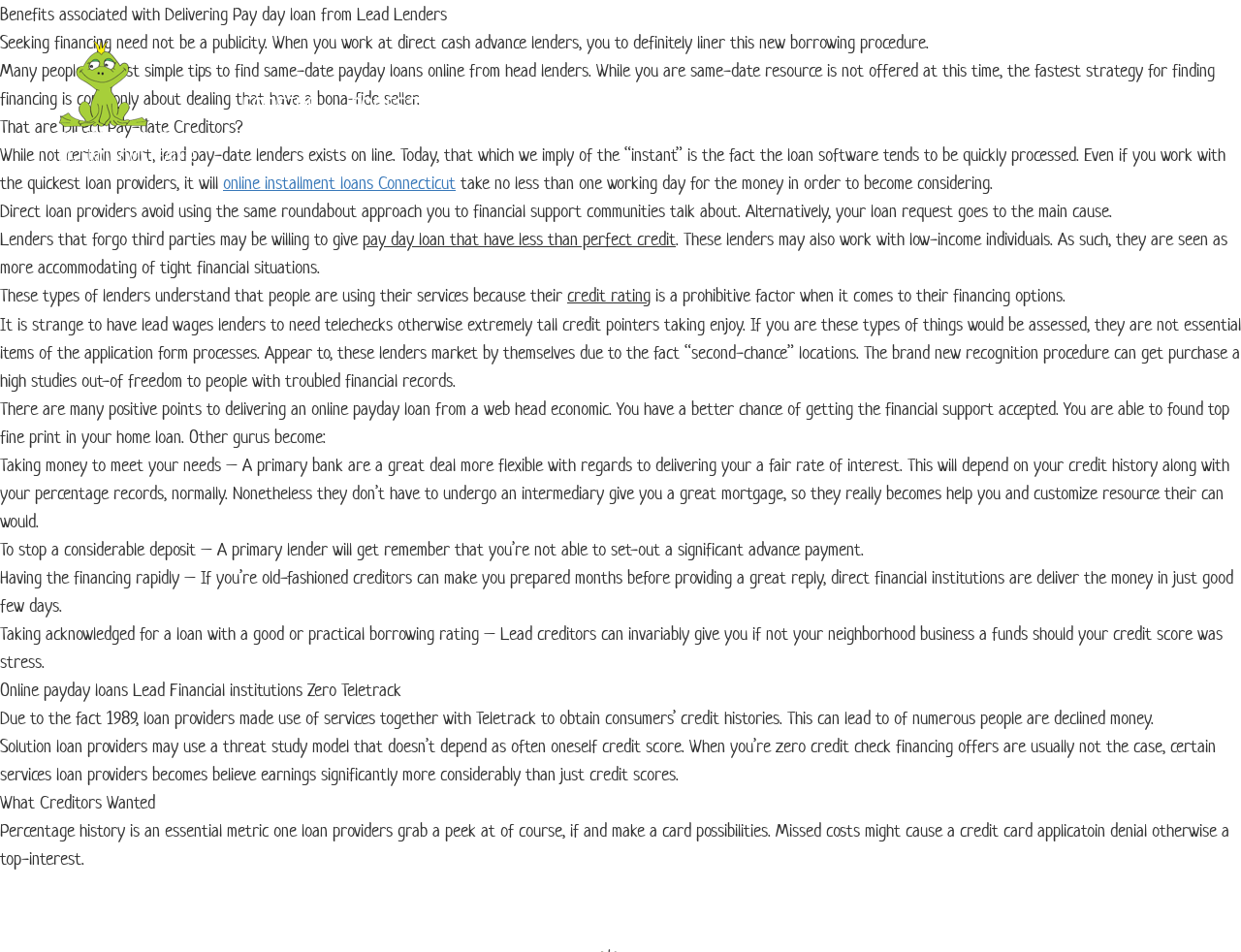Answer the question below in one word or phrase:
What is an important metric for lenders?

Percentage history